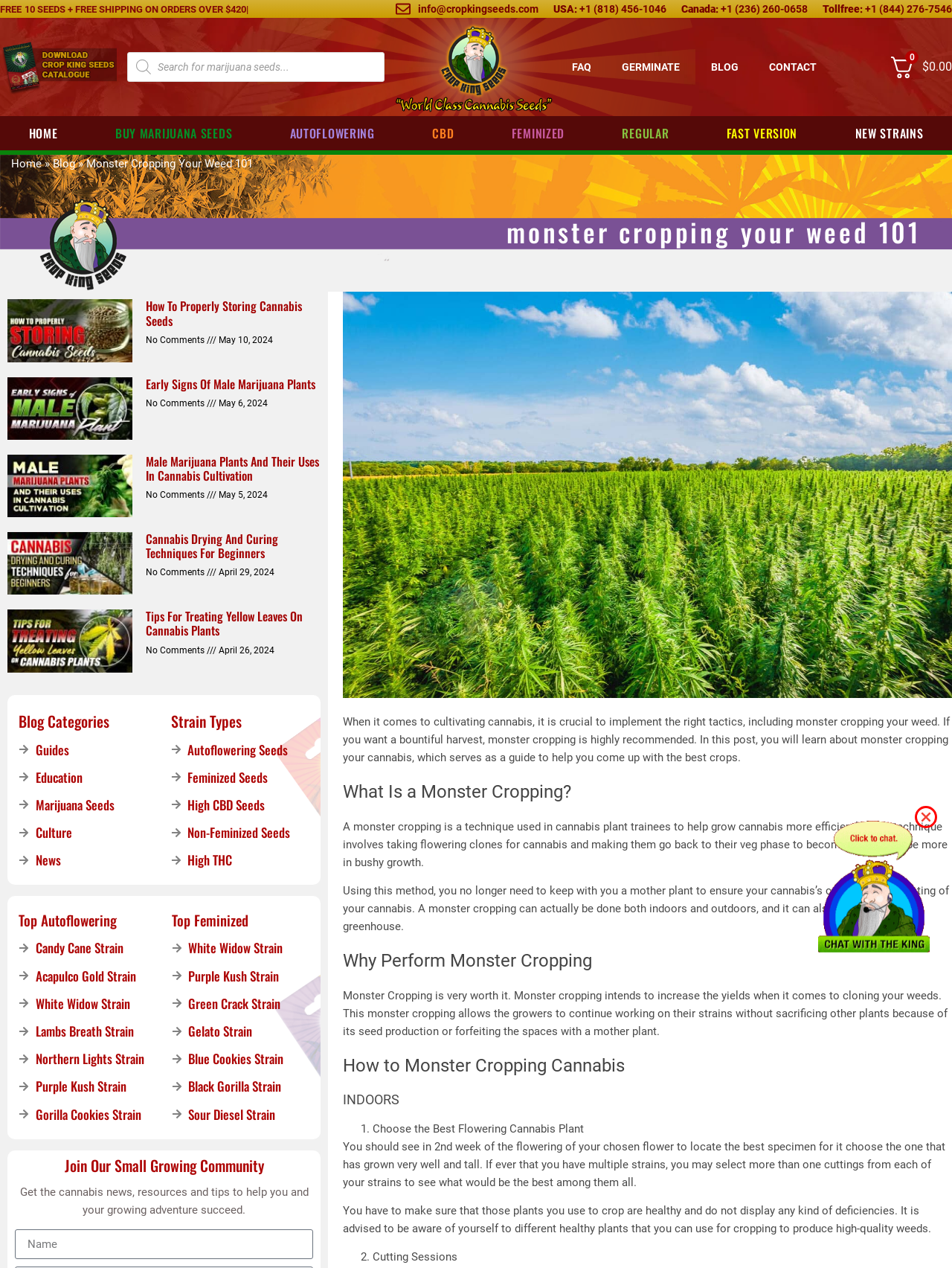Please extract the title of the webpage.

monster cropping your weed 101